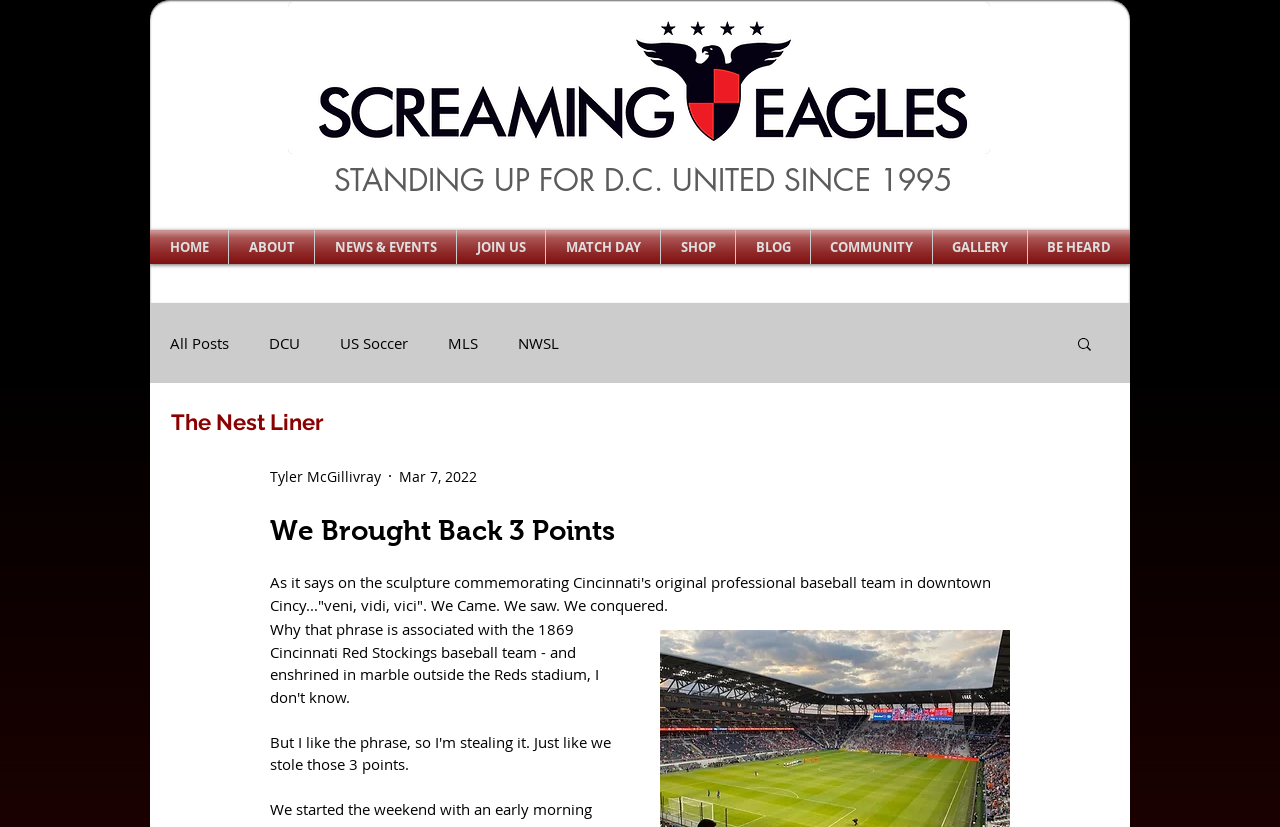What is the name of the section below the navigation menu?
Please use the visual content to give a single word or phrase answer.

The Nest Liner